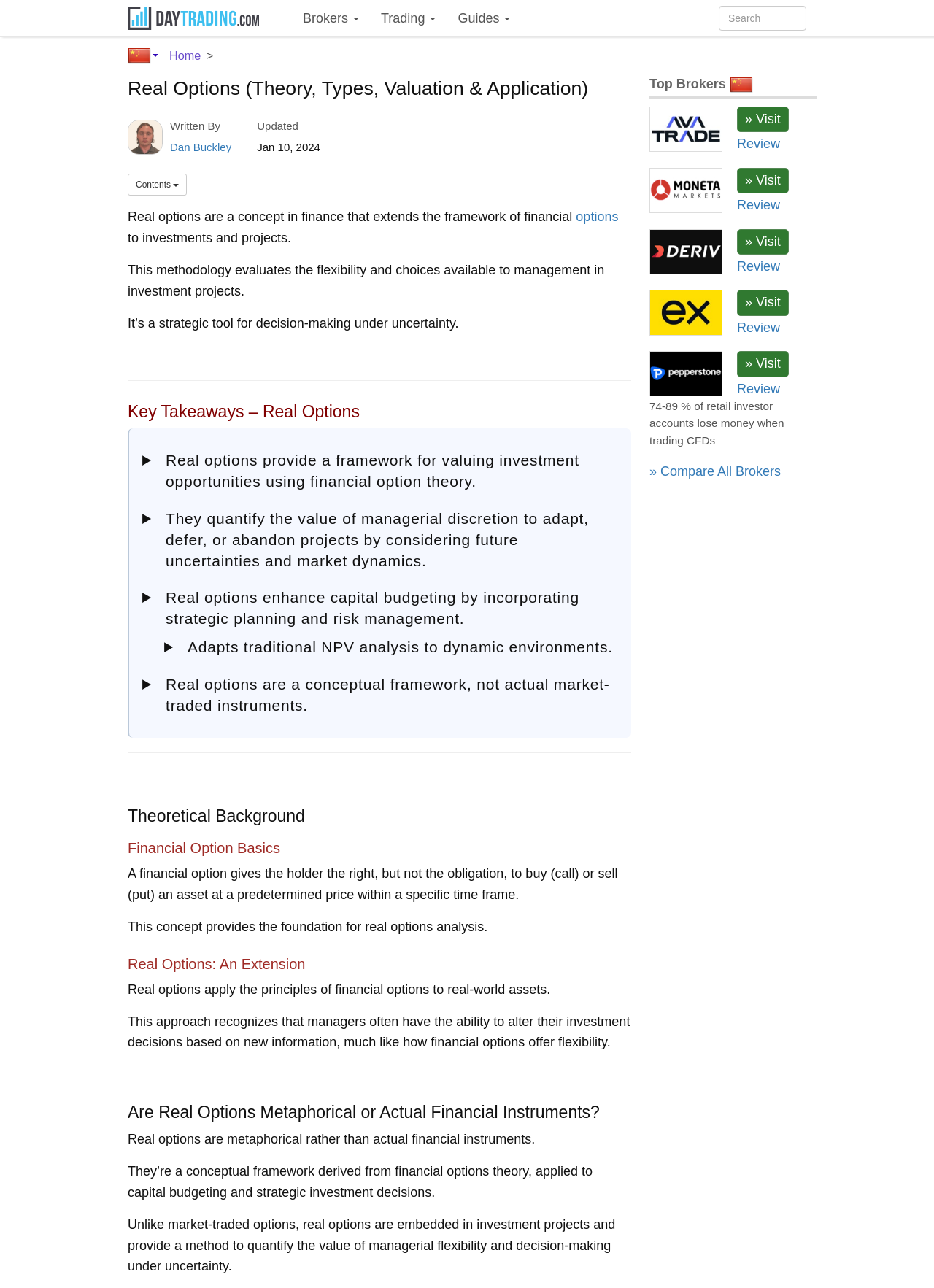Show the bounding box coordinates of the region that should be clicked to follow the instruction: "Compare all brokers."

[0.695, 0.36, 0.836, 0.372]